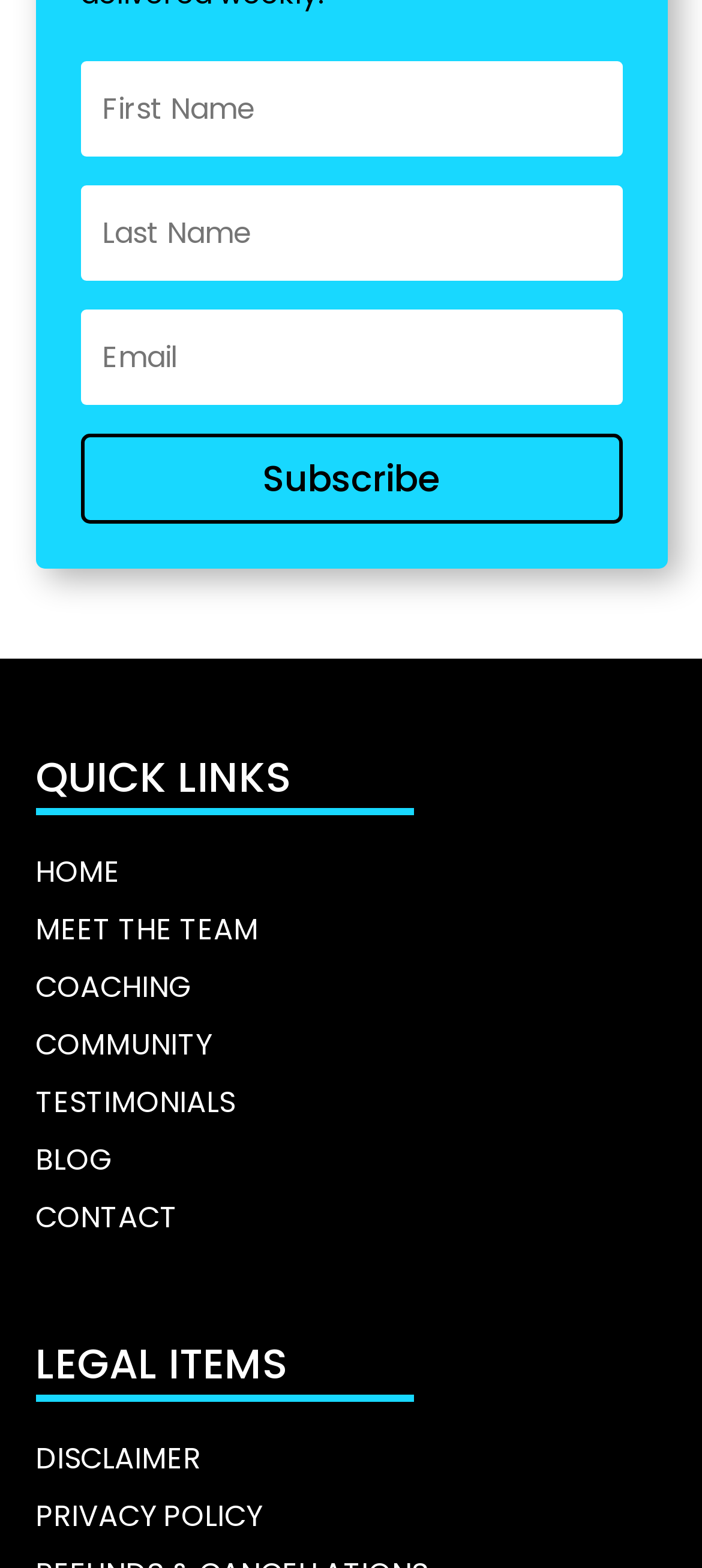Please specify the bounding box coordinates of the element that should be clicked to execute the given instruction: 'Click the 'Subscribe 5' button'. Ensure the coordinates are four float numbers between 0 and 1, expressed as [left, top, right, bottom].

[0.114, 0.276, 0.886, 0.334]